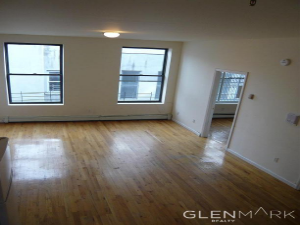Explain what is happening in the image with as much detail as possible.

This image showcases a spacious and inviting interior of a two-bedroom apartment located at 2074 Frederick Douglass Boulevard in Harlem. The room features large, bright windows that allow ample natural light to fill the space, highlighting the beautiful oak strip hardwood floors. The walls are painted in a soft, neutral tone, creating a warm and welcoming atmosphere. 

In the foreground, the open layout presents a versatile living area that could accommodate various furniture arrangements, ideal for both relaxation and entertaining. To the right, a doorway leads to additional areas of the apartment, suggesting convenient access to more rooms. This newly renovated apartment offers modern amenities while maintaining original details that enhance its charm, making it an appealing home for anyone looking to enjoy the vibrant neighborhood. 

The listing notes additional features such as an eat-in kitchen, stainless steel appliances, and proximity to local parks and subway lines, further emphasizing the advantages of living in this lively area of Uptown Manhattan.